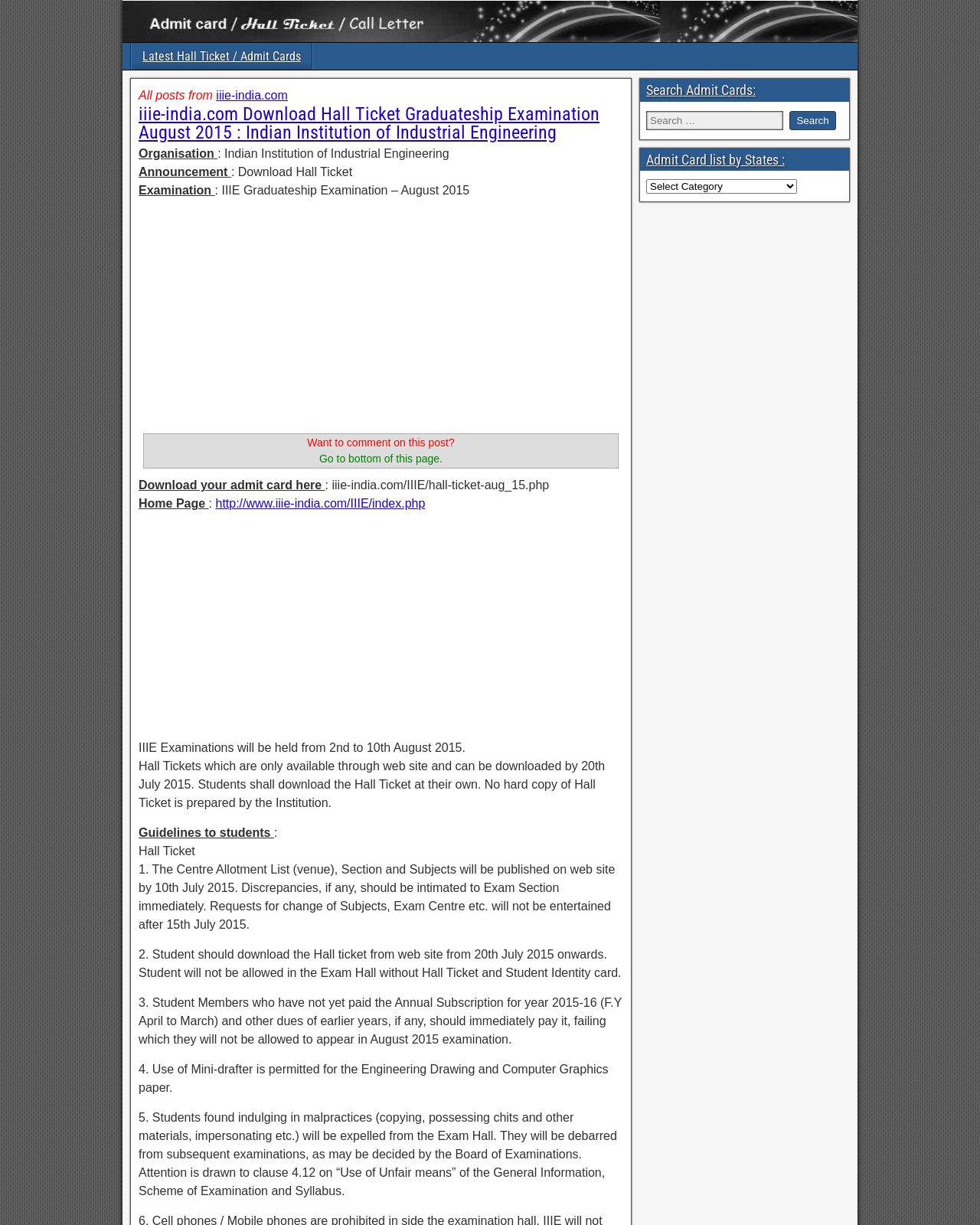Identify the bounding box coordinates of the element that should be clicked to fulfill this task: "Download your admit card here". The coordinates should be provided as four float numbers between 0 and 1, i.e., [left, top, right, bottom].

[0.141, 0.391, 0.332, 0.401]